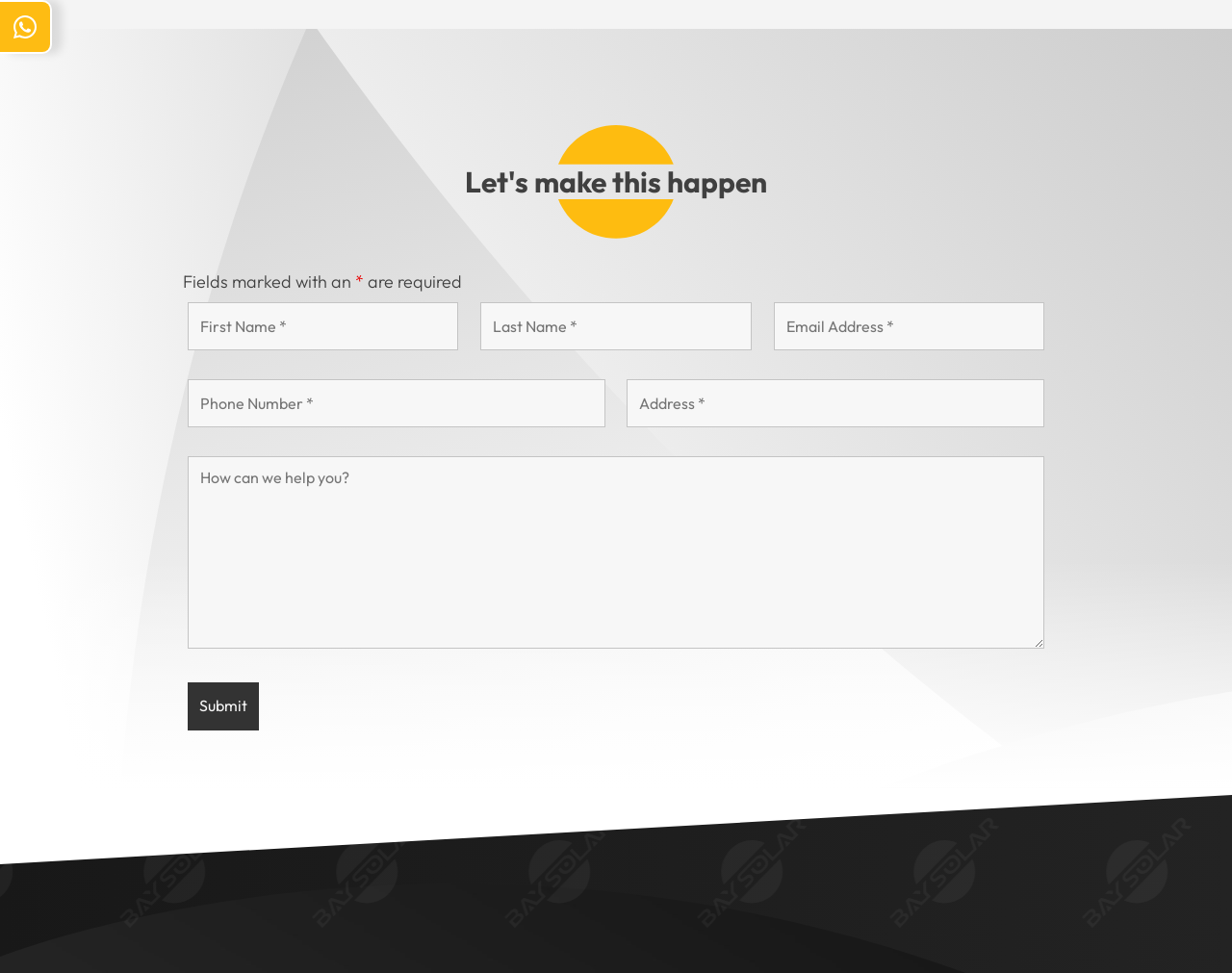Identify the bounding box for the UI element that is described as follows: "aria-describedby="nf-error-7" name="address" placeholder="Address *"".

[0.509, 0.39, 0.848, 0.439]